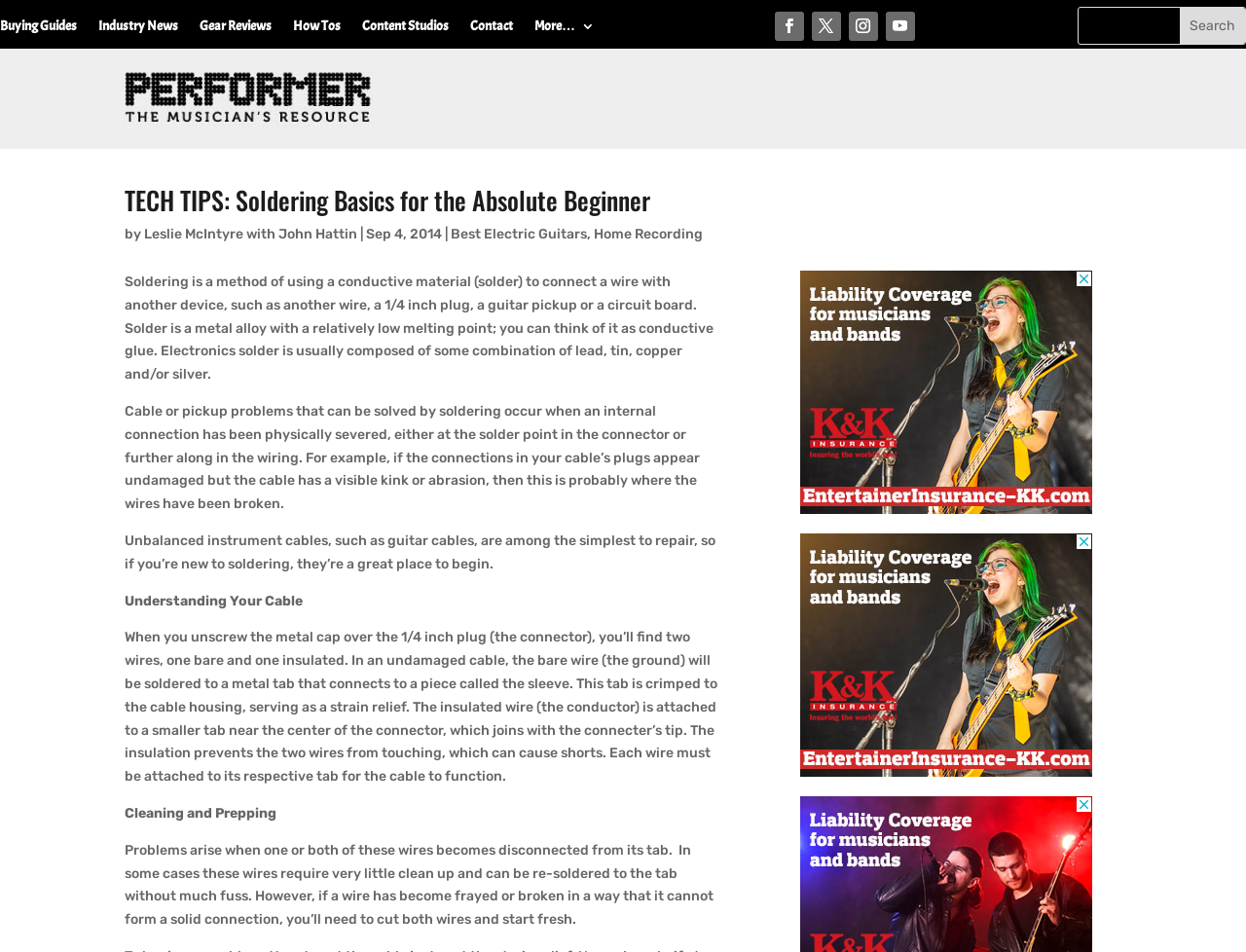Given the element description Latest news, identify the bounding box coordinates for the UI element on the webpage screenshot. The format should be (top-left x, top-left y, bottom-right x, bottom-right y), with values between 0 and 1.

None